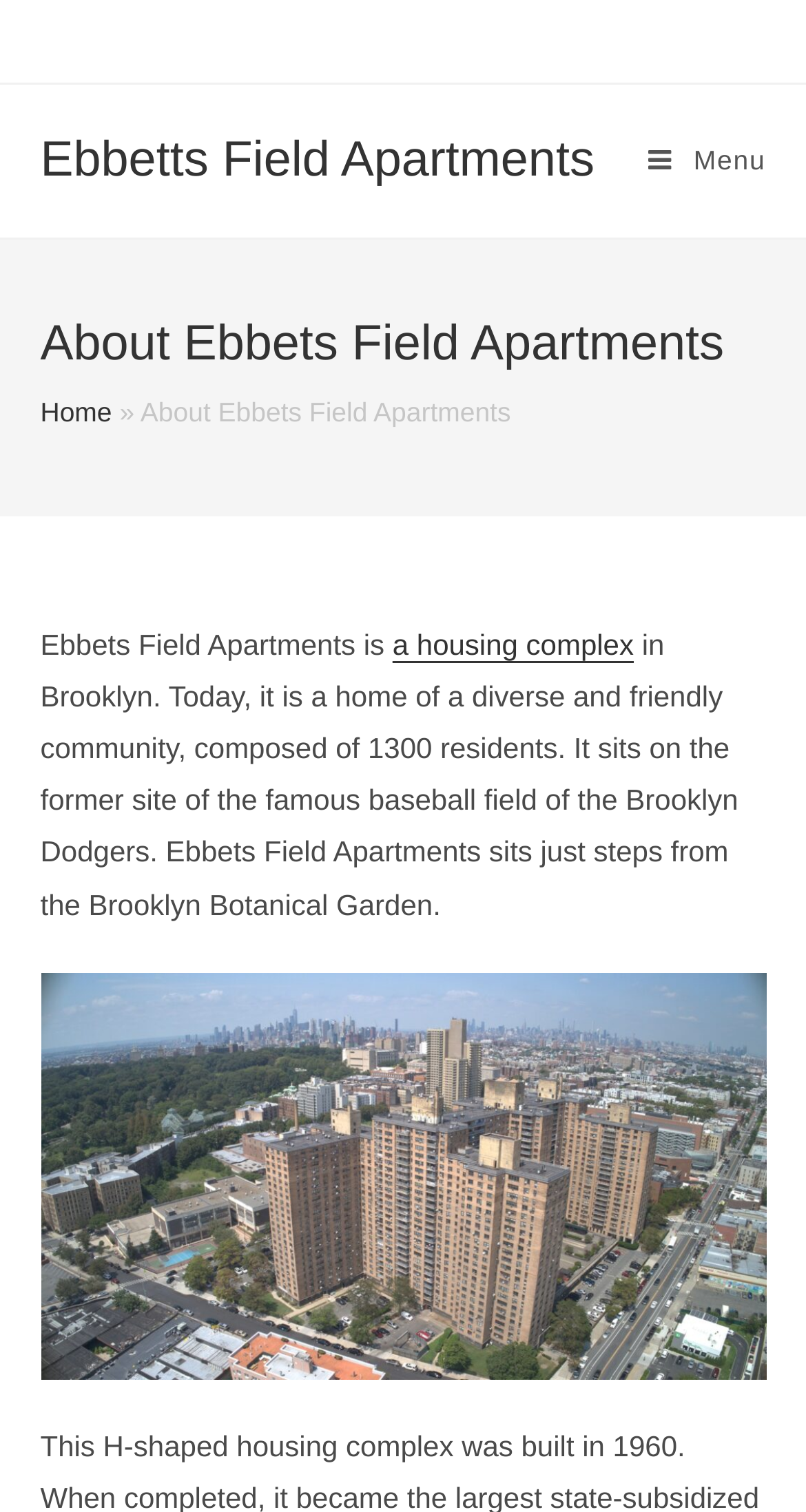Using the element description Home, predict the bounding box coordinates for the UI element. Provide the coordinates in (top-left x, top-left y, bottom-right x, bottom-right y) format with values ranging from 0 to 1.

[0.05, 0.262, 0.139, 0.282]